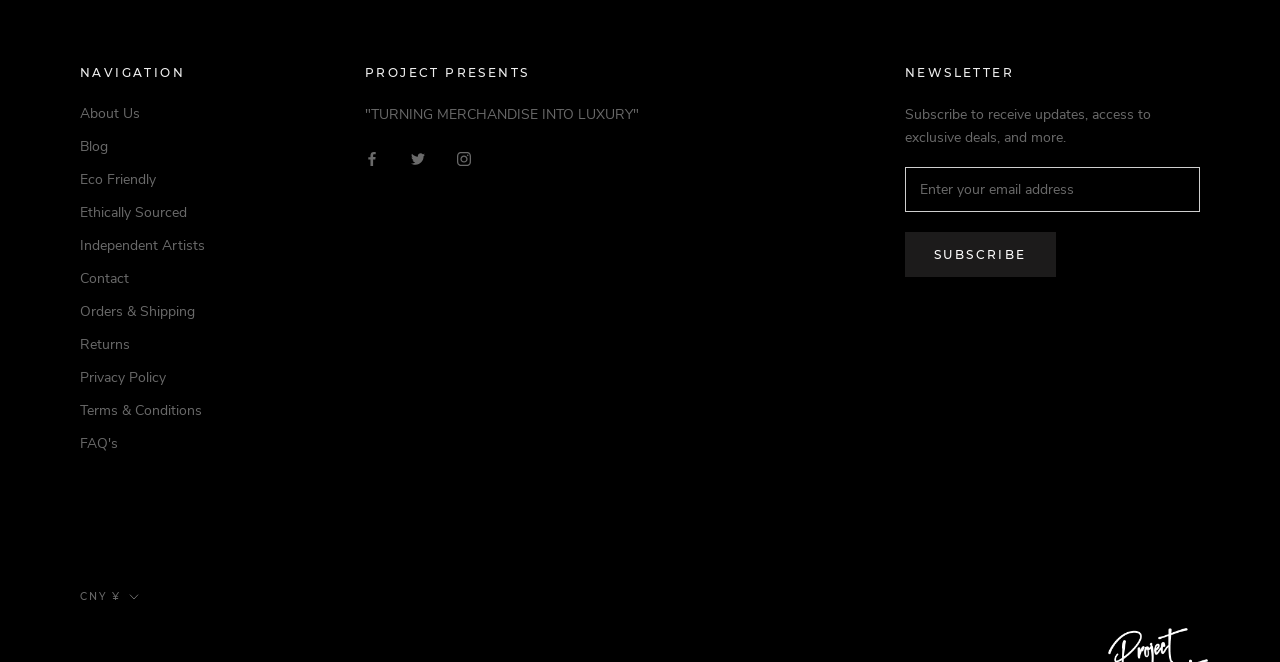What is the purpose of the 'Currency' button?
Provide a detailed answer to the question, using the image to inform your response.

The 'Currency' button has a popup menu, suggesting that it allows users to change the currency used on the webpage.